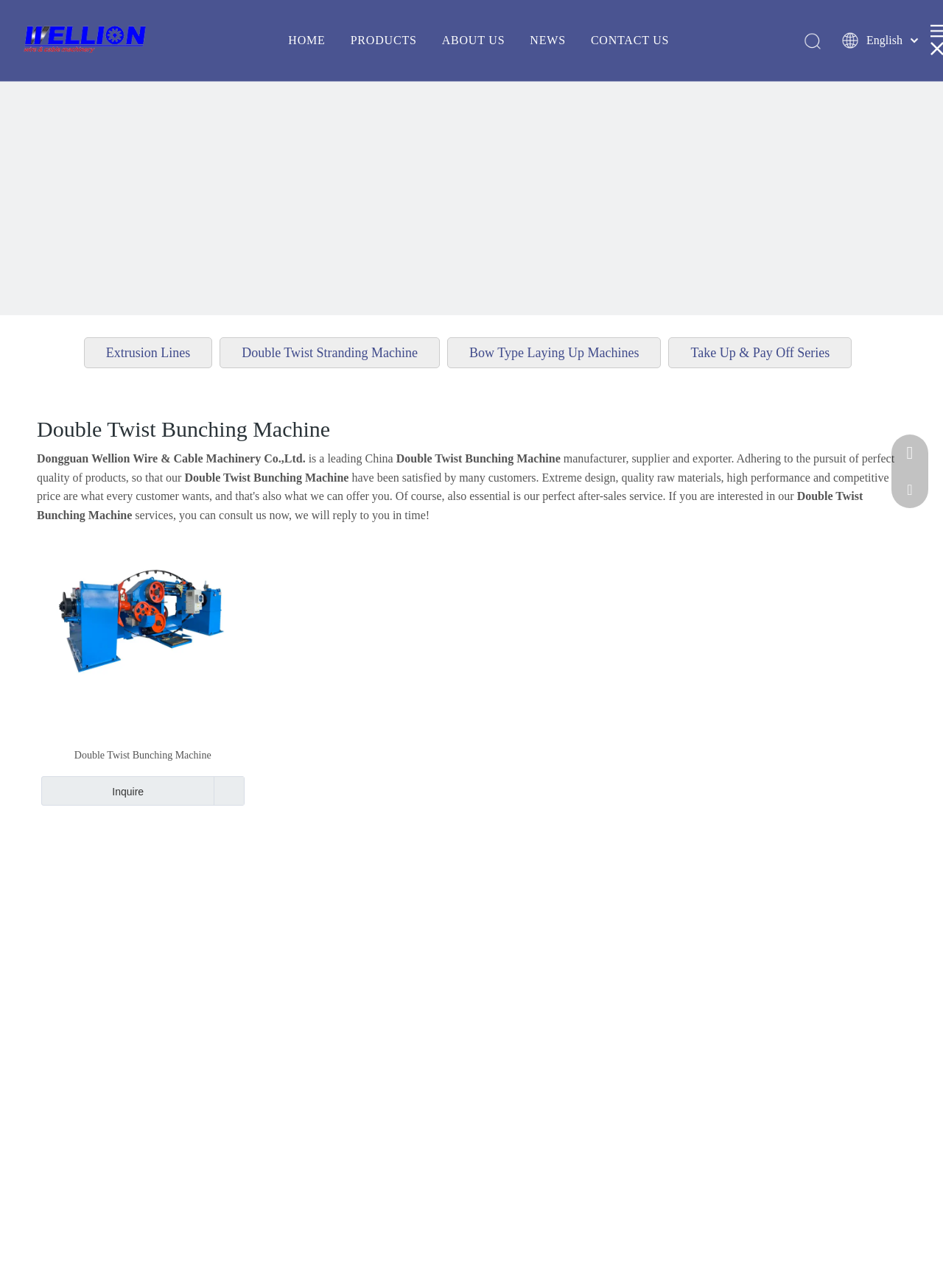Find the bounding box coordinates corresponding to the UI element with the description: "ABOUT US". The coordinates should be formatted as [left, top, right, bottom], with values as floats between 0 and 1.

[0.468, 0.026, 0.535, 0.036]